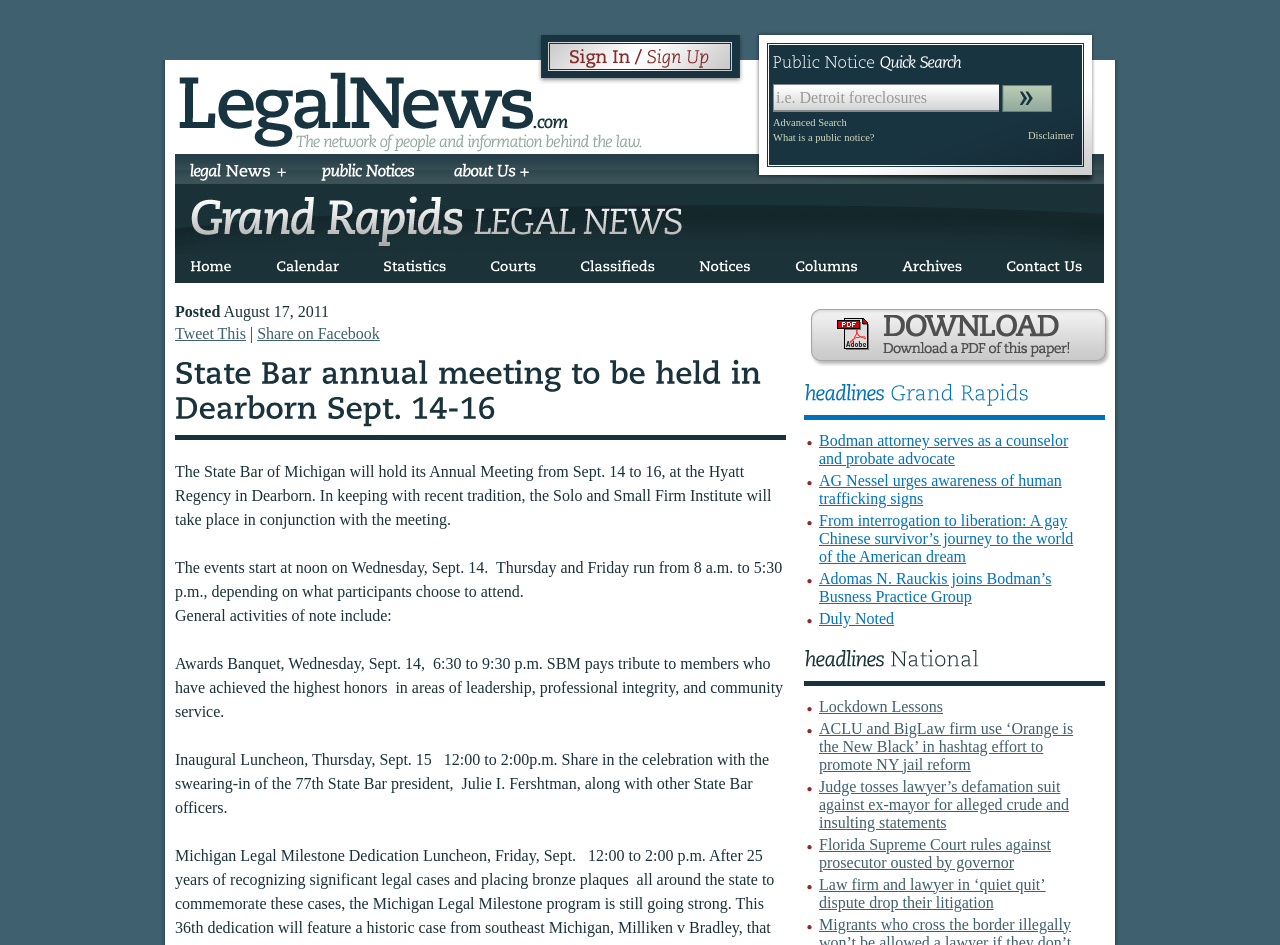Offer a detailed explanation of the webpage layout and contents.

The webpage is a news website focused on legal news and public notices for Michigan lawyers. At the top, there is a logo image with the text "Legal News" and a link to the right with no text. Below the logo, there is a heading "Public Notice Quick Search" with a canvas element to its right. Underneath, there is a button and a textbox with a placeholder text "City, Zip, ID Number" and a static text "i.e. Detroit foreclosures" providing an example. 

To the left of the search box, there are several links, including "Advanced Search", "What is a public notice?", and "Disclaimer". On the top-right corner, there are links to "Legal News +", "Public Notices", "About Us +", and "Home" with canvas elements next to each link. 

Below the search box, there is a large image that spans across the page, with a link "Home" and other links to "Calendar", "Statistics", "Courts", "Classifieds", "Notices", "Columns", "Archives", and "Contact Us" on the top, each with a canvas element next to it. 

The main content of the page starts with a heading "State Bar annual meeting to be held in Dearborn Sept. 14-16" followed by a paragraph of text describing the event. There are several canvas elements scattered throughout the text. The text is divided into sections with headings, including "General activities of note include:" and "Awards Banquet, Wednesday, Sept. 14, 6:30 to 9:30 p.m." and "Inaugural Luncheon, Thursday, Sept. 15 12:00 to 2:00p.m.". 

On the right side of the page, there is a section with a heading "headlines Grand Rapids" and a list of links with list markers. Each link has a brief description of a news article. At the bottom of the page, there is a link "Download a PDF of this paper!" with an image next to it.